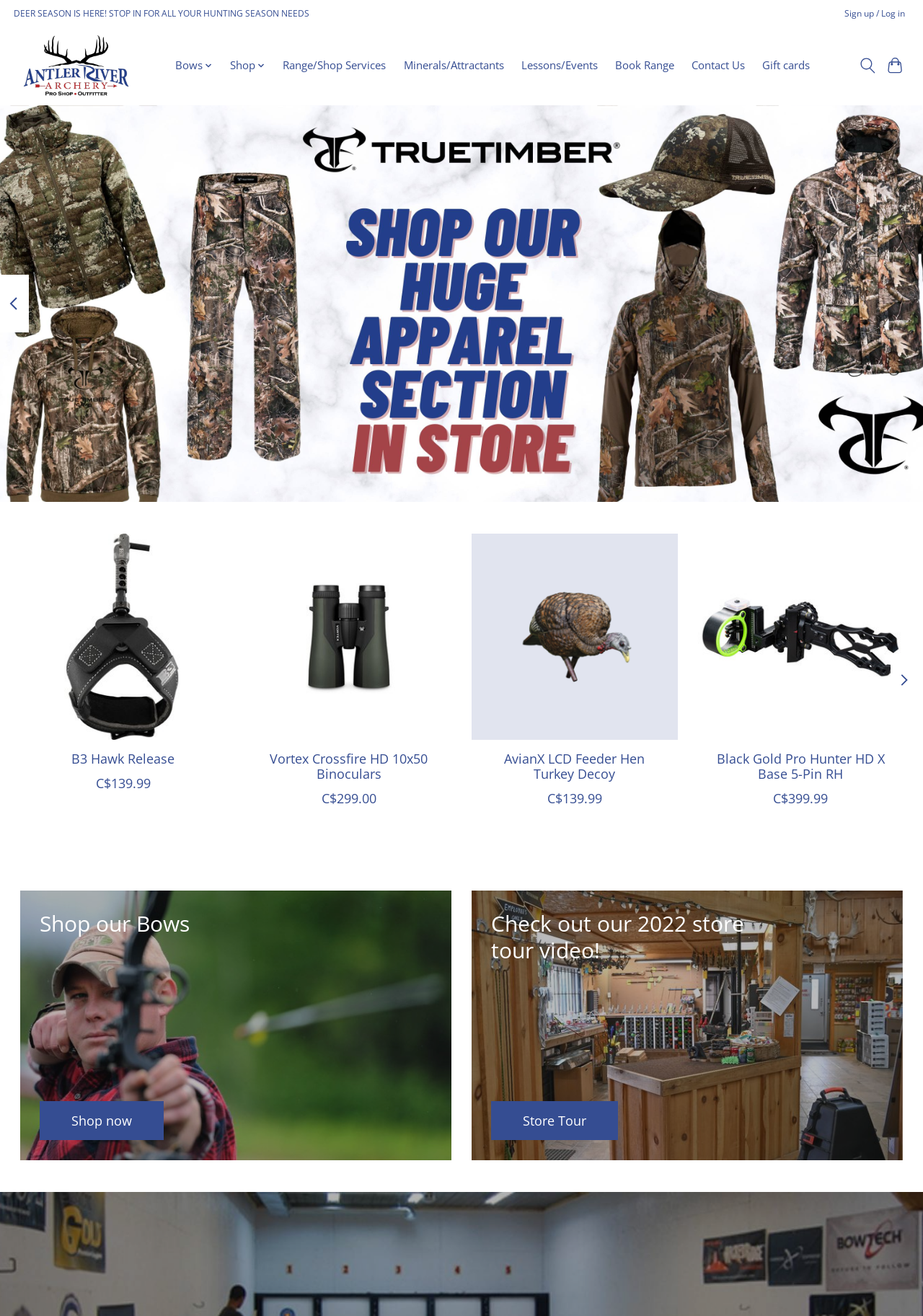What is the purpose of the 'Book Range' link?
Look at the image and answer with only one word or phrase.

To book a range